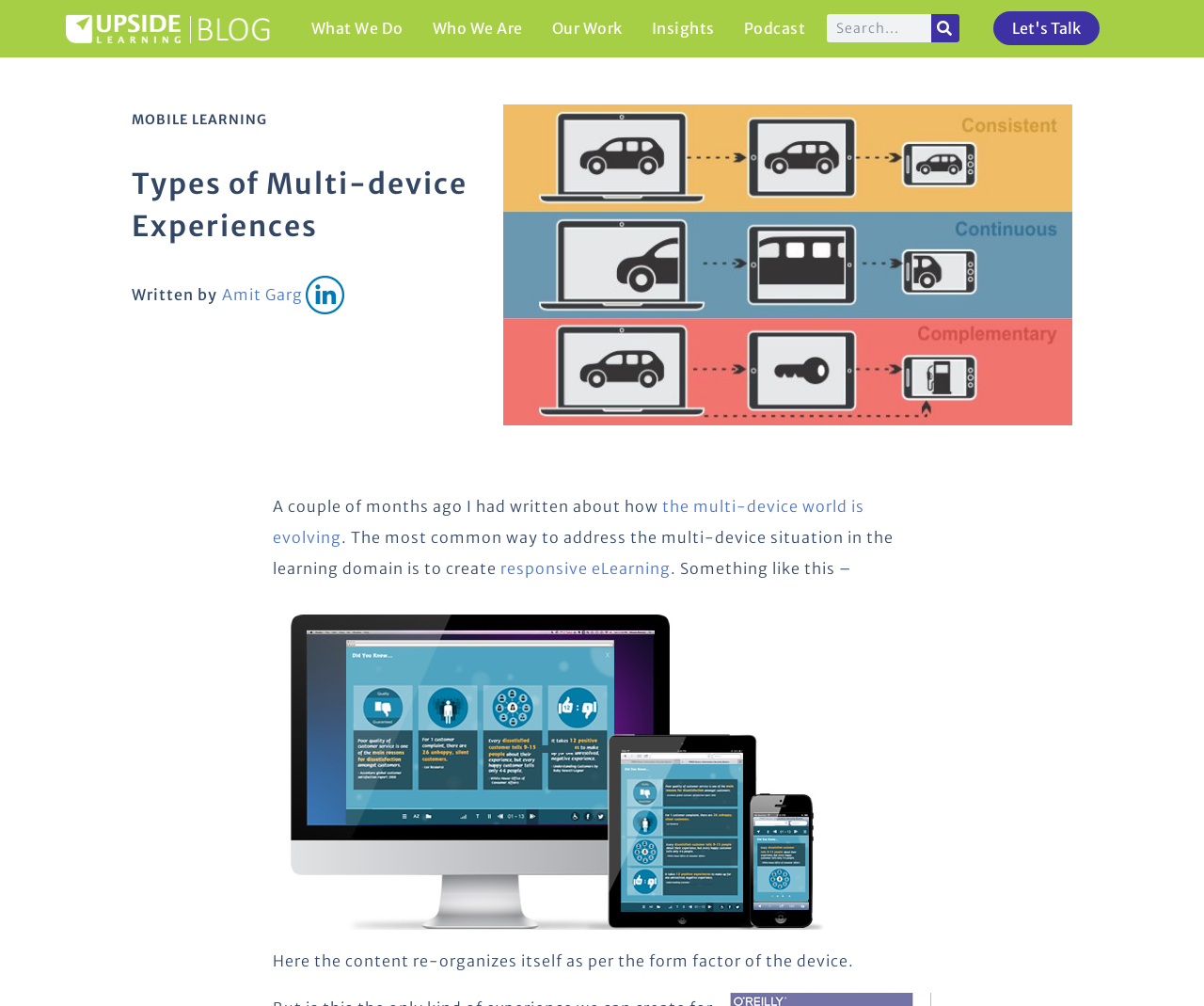Give a one-word or short phrase answer to the question: 
What is the purpose of the search box?

To search the website